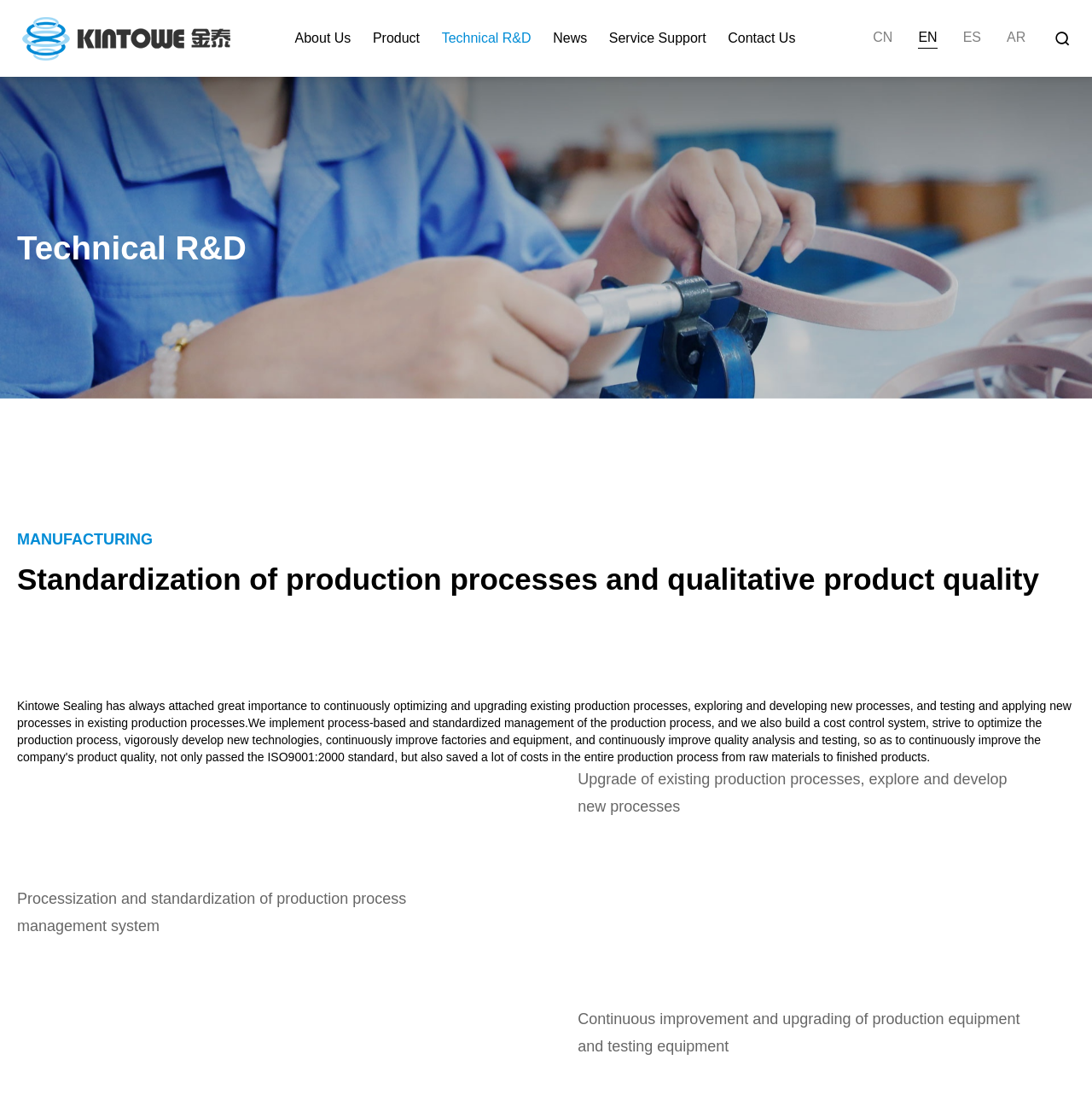What is the focus of the Technical R&D section?
Could you give a comprehensive explanation in response to this question?

The focus of the Technical R&D section is obtained from the heading element with ID 152, which is 'Standardization of production processes and qualitative product quality'.